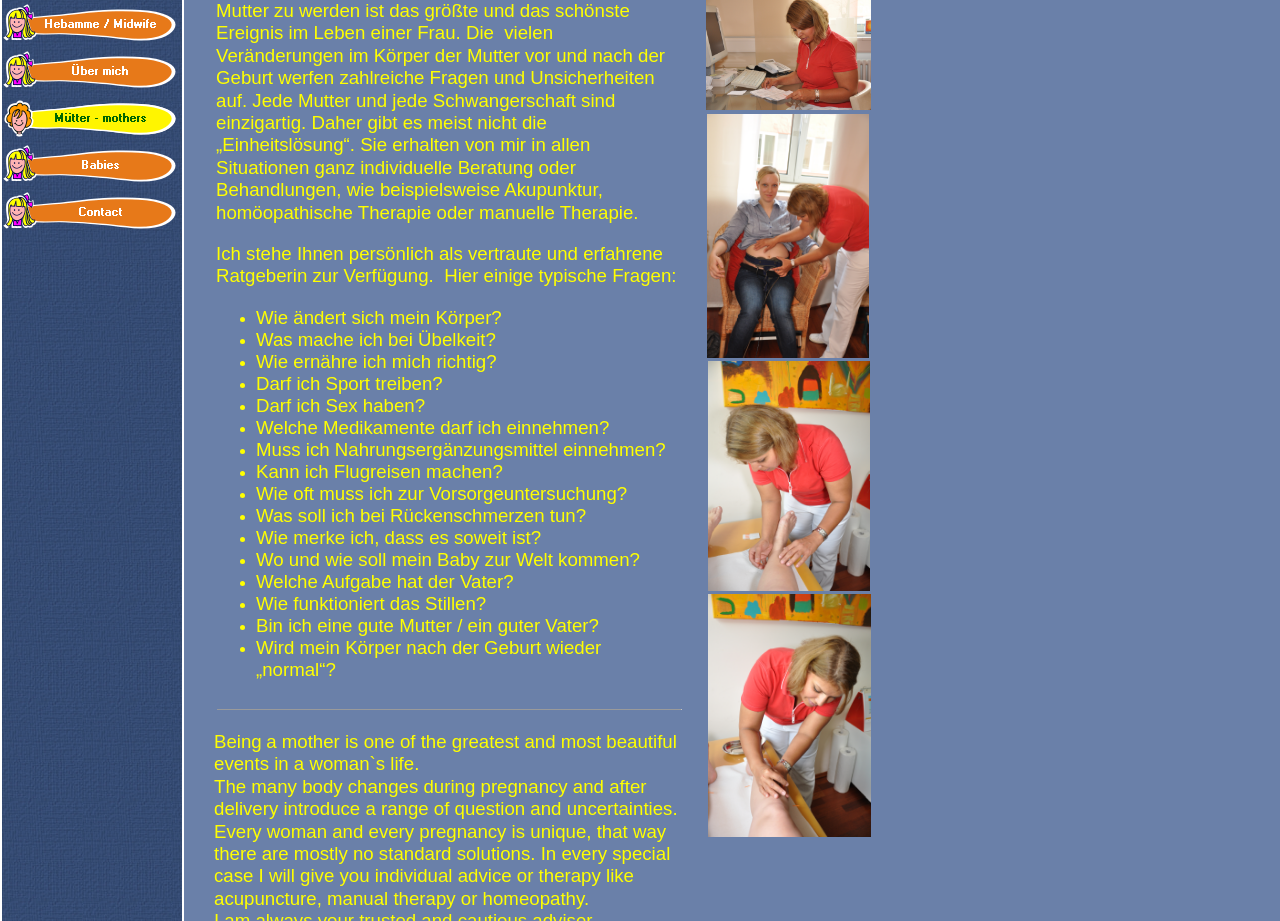What is the purpose of the webpage?
Please provide a comprehensive answer based on the information in the image.

The webpage has a paragraph of text that suggests the purpose of the webpage is to provide information and support to mothers, including individualized counseling and treatment options. The presence of this text suggests that the purpose of the webpage is to provide information and support to mothers.